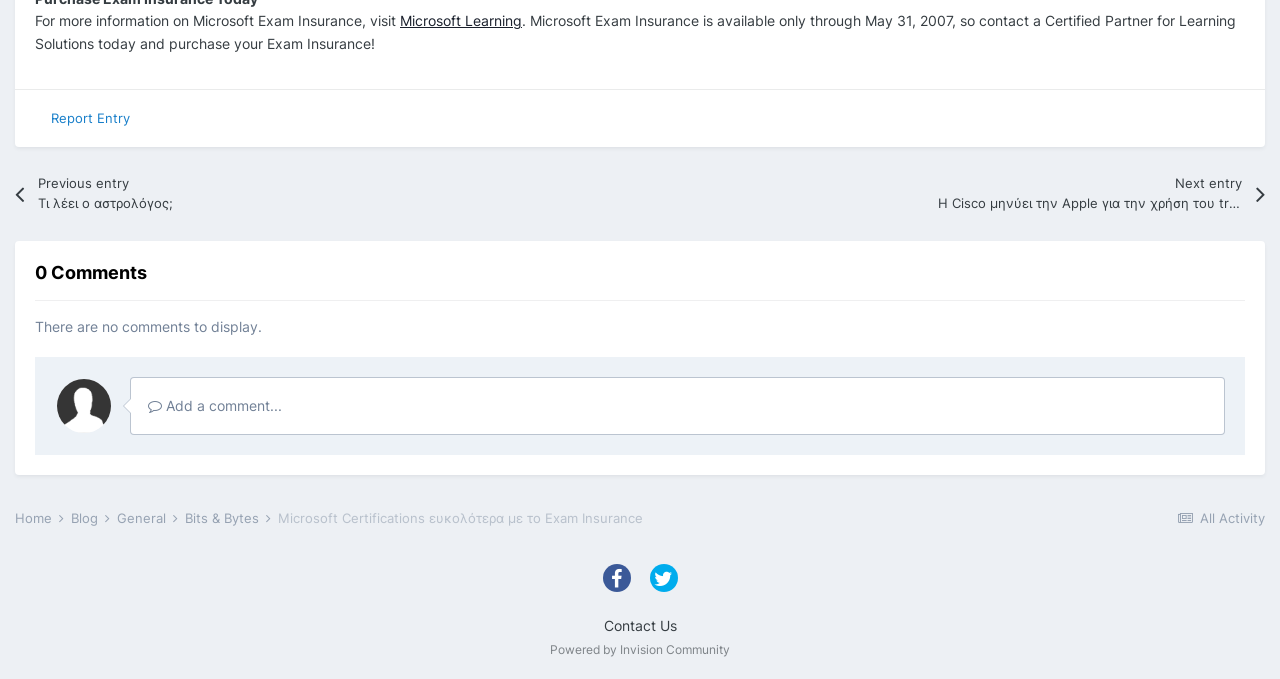What is the purpose of the 'Add a comment...' button?
Answer the question with a detailed and thorough explanation.

I located a generic element ' Add a comment...' which is likely a button. Its purpose is to allow users to add a comment to the blog post.